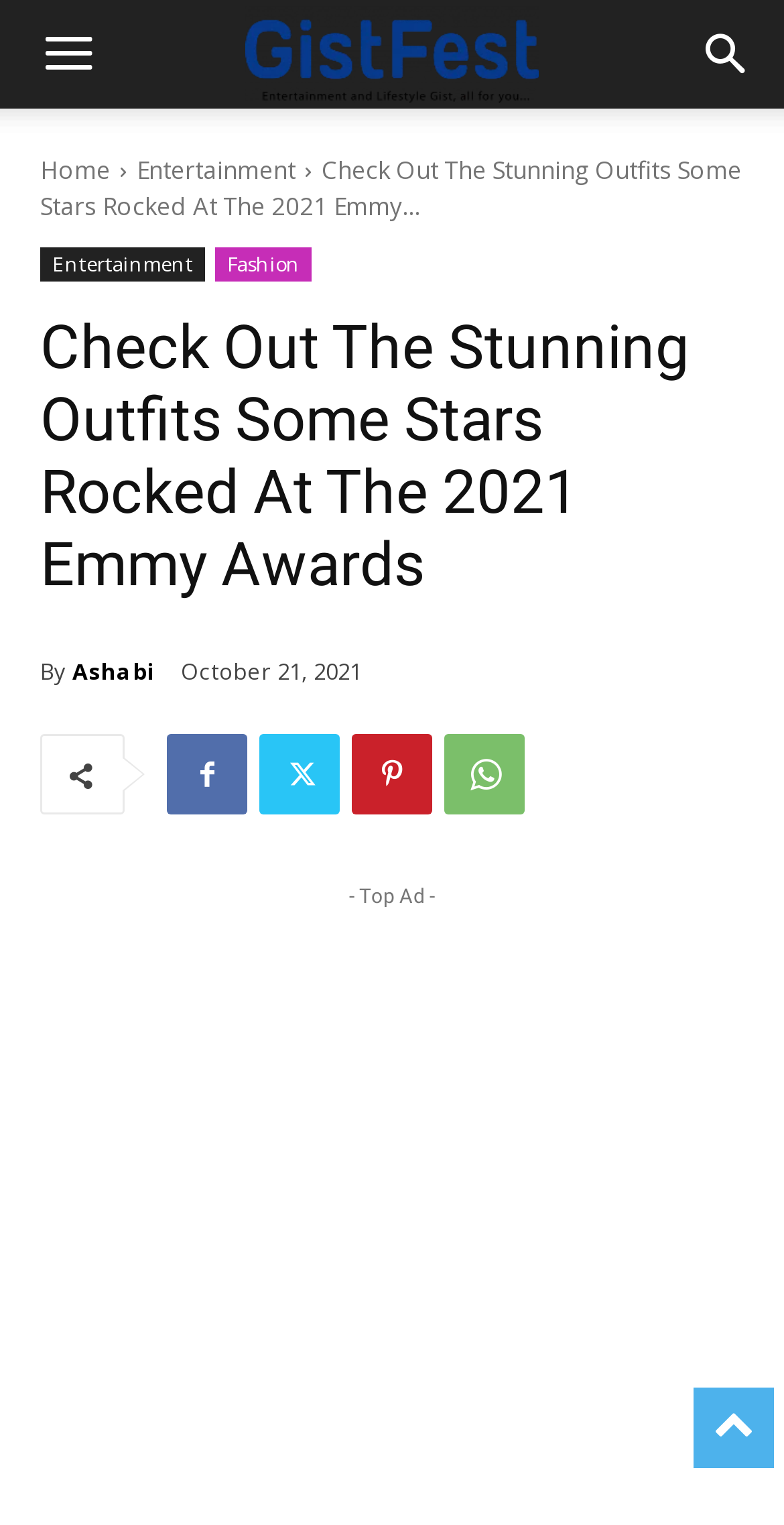Could you specify the bounding box coordinates for the clickable section to complete the following instruction: "Click the menu button"?

[0.005, 0.0, 0.169, 0.071]